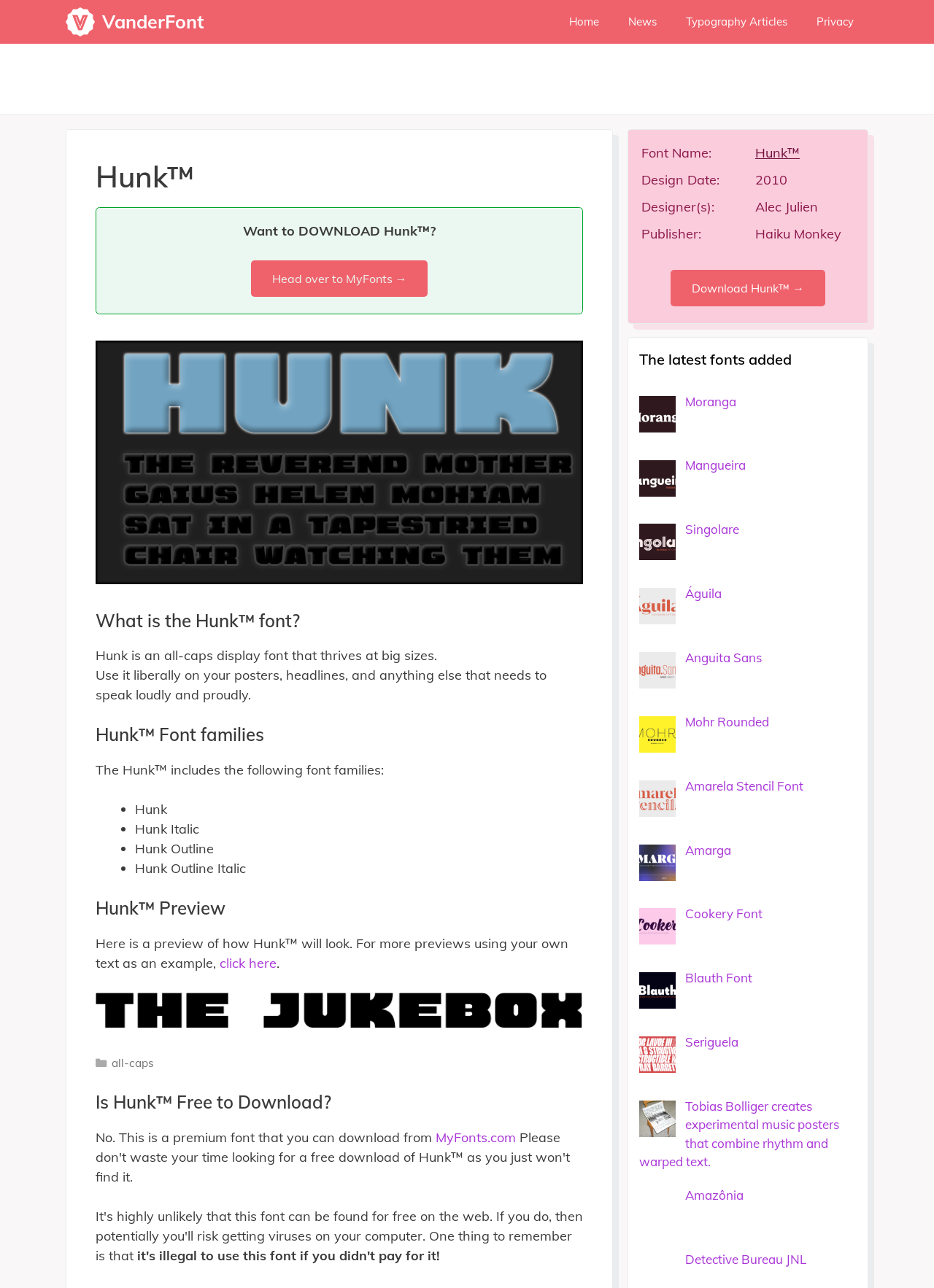Construct a comprehensive caption that outlines the webpage's structure and content.

This webpage is dedicated to the Hunk™ font, providing information and resources for downloading and using the font. At the top, there is a navigation bar with links to "VanderFont", "Home", "News", "Typography Articles", and "Privacy". Below the navigation bar, there is a prominent heading "Hunk™" followed by a brief introduction to the font.

The main content area is divided into several sections. The first section asks "Want to DOWNLOAD Hunk™?" and provides a link to MyFonts →. The next section explains what the Hunk™ font is, describing it as an all-caps display font suitable for posters, headlines, and other applications where bold text is needed.

Following this, there is a section on Hunk™ font families, listing the different font styles available, including Italic, Outline, and Outline Italic. A preview of the font is also provided, with a sample text and an image showcasing the font's appearance. Users can click on a link to see more previews using their own text.

The webpage also features a section on frequently asked questions, including "Is Hunk™ Free to Download?", which answers that the font is not free and can be downloaded from MyFonts.com.

On the right side of the page, there is a sidebar with information about the font, including its name, design date, designer, and publisher. Below this, there is a call-to-action button to download the Hunk™ font.

Further down the page, there is a section showcasing the latest fonts added, with links to various fonts such as Moranga, Mangueira, Singolare, and others. Each font is represented by a link, and some have accompanying images.